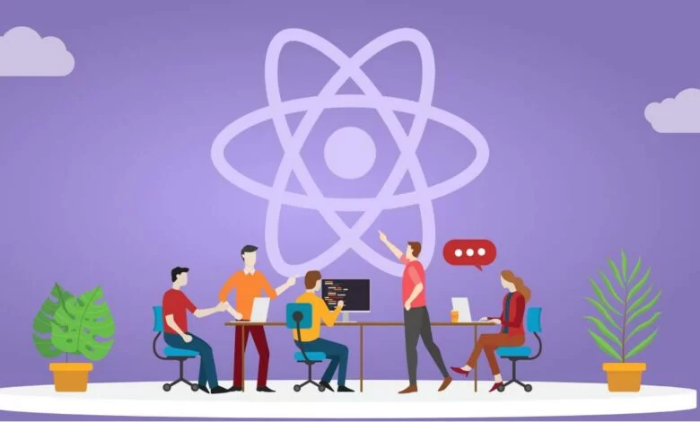Answer this question using a single word or a brief phrase:
How many people are engaged in the discussion?

Five